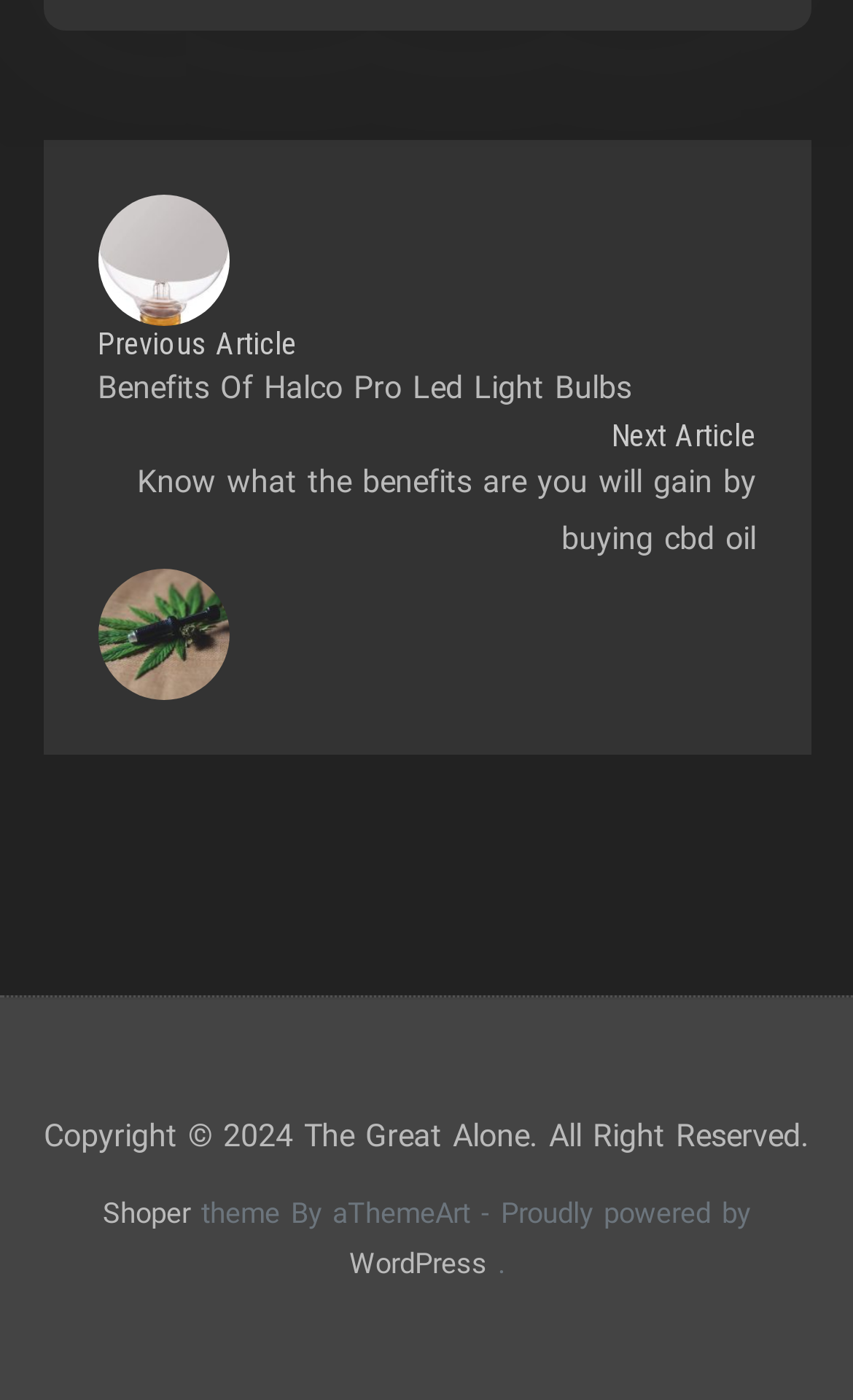Give a succinct answer to this question in a single word or phrase: 
What is the previous article about?

Halco Pro Led Light Bulbs